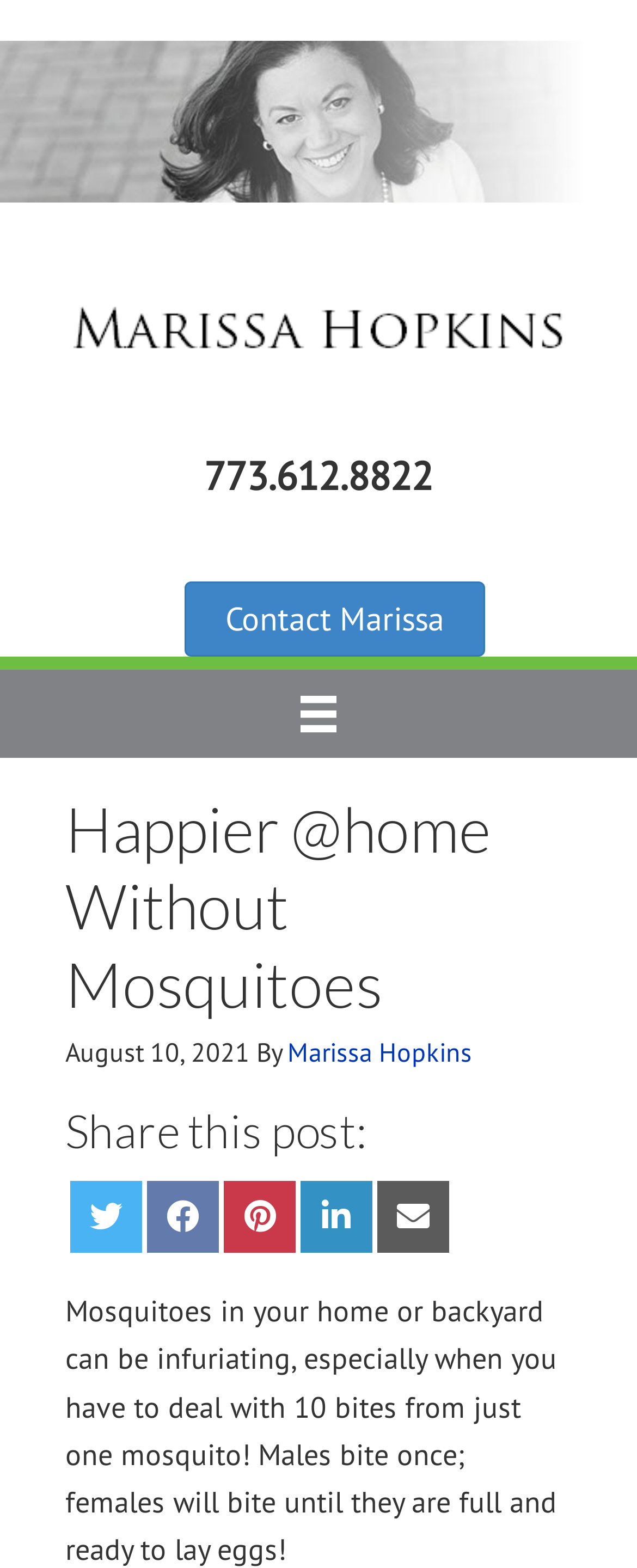Please answer the following question using a single word or phrase: 
How many social media platforms can you share this post on?

5